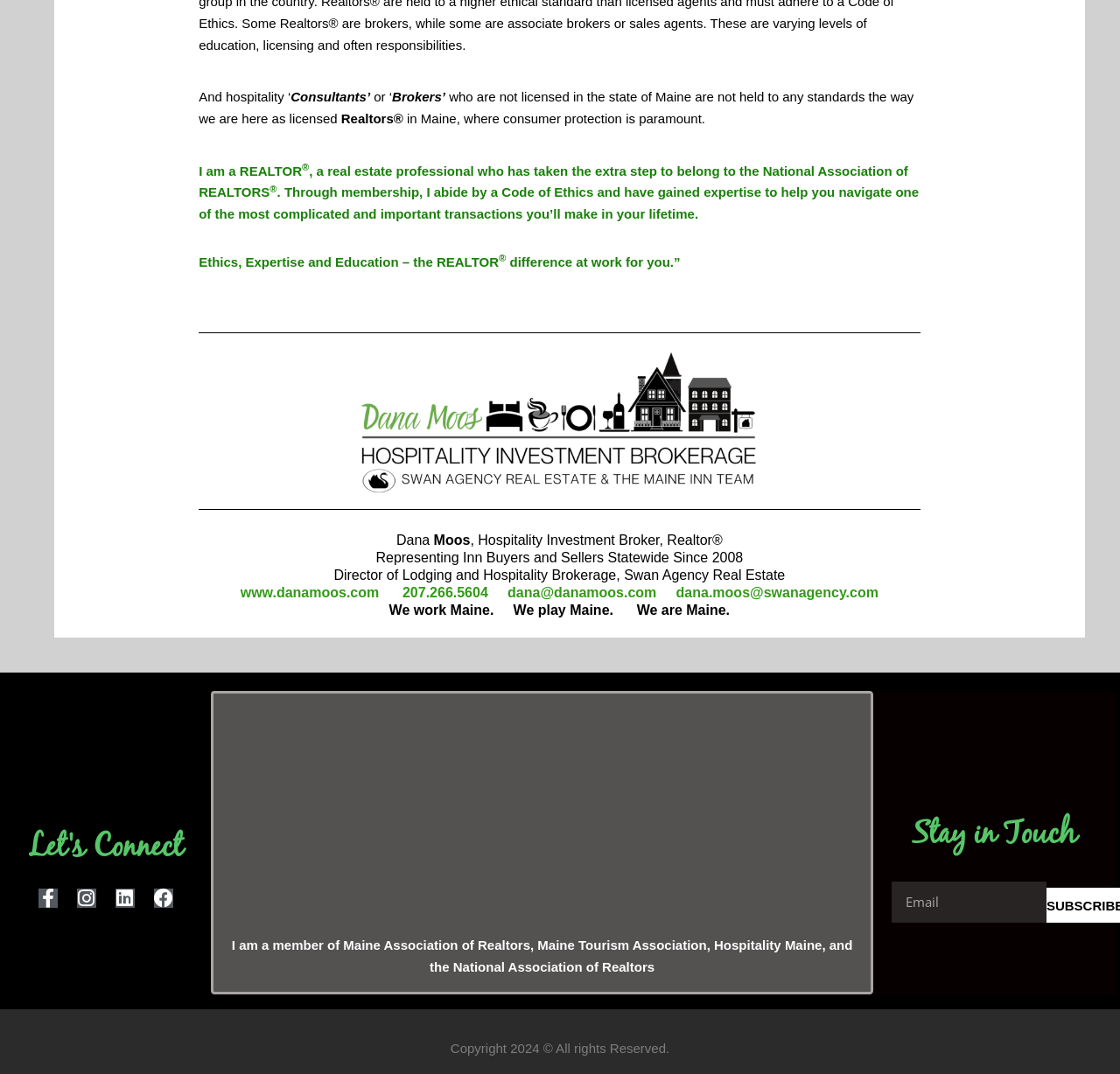Highlight the bounding box coordinates of the element you need to click to perform the following instruction: "Call Dana Moos at 207.266.5604."

[0.359, 0.545, 0.436, 0.558]